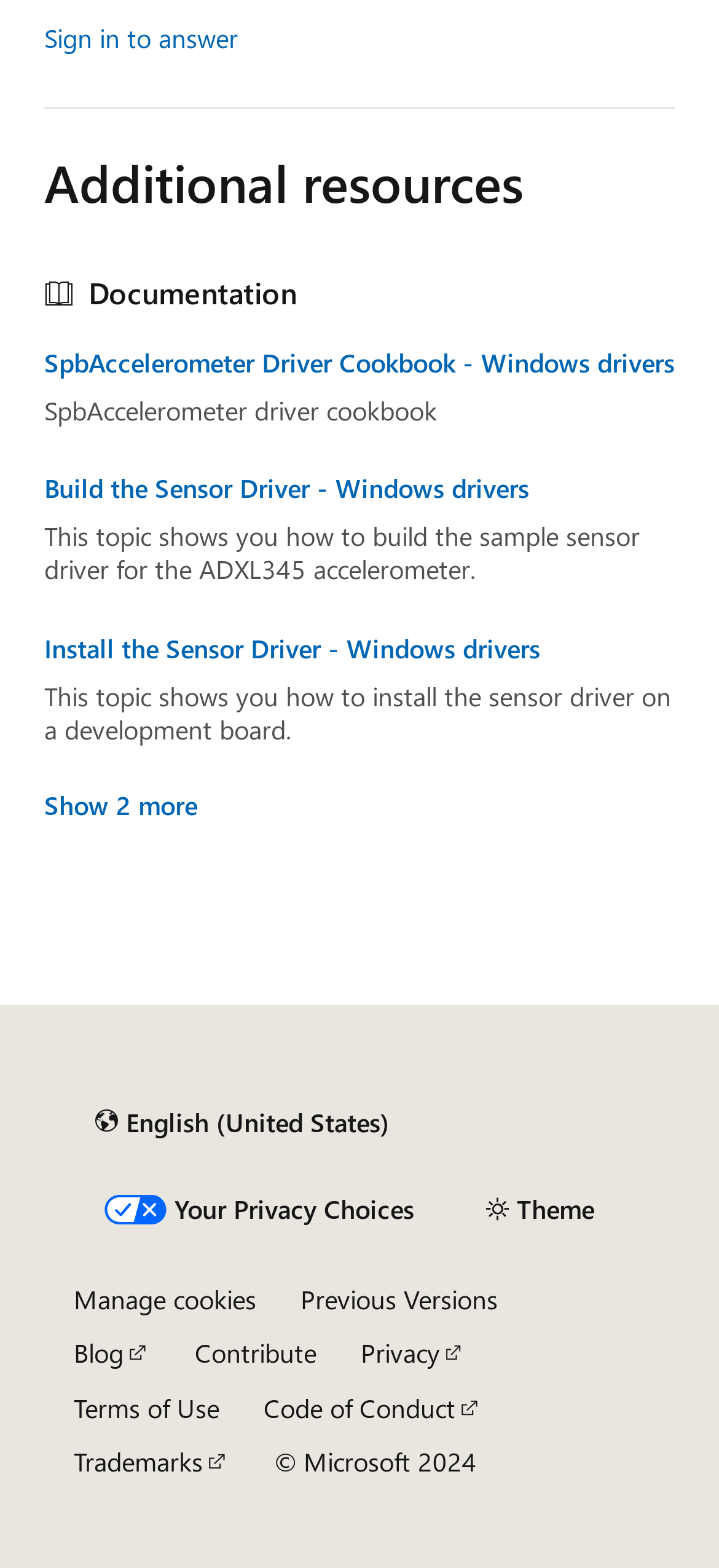Please provide a one-word or short phrase answer to the question:
What is the copyright year of Microsoft mentioned at the bottom of the webpage?

2024